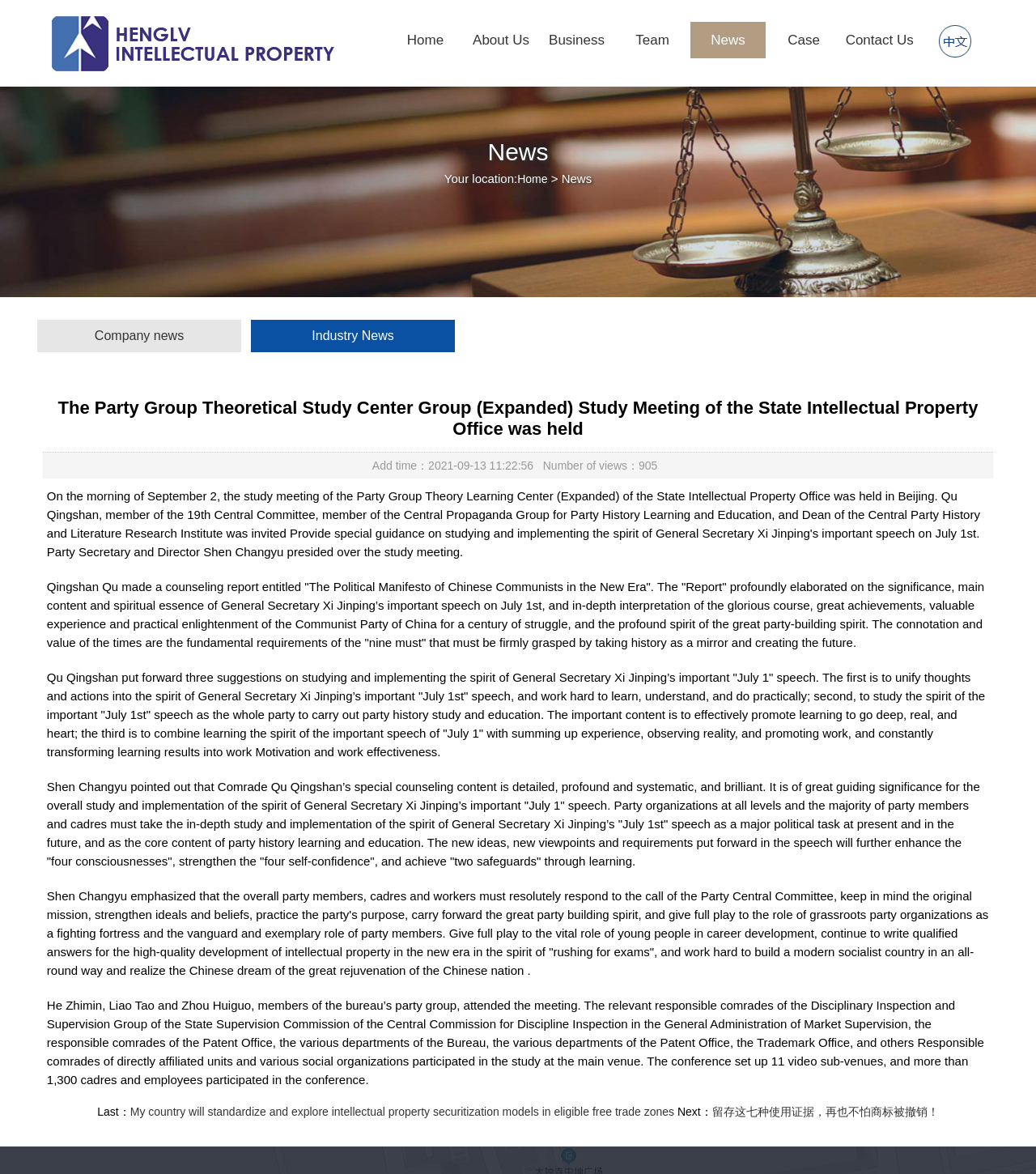Your task is to find and give the main heading text of the webpage.

The Party Group Theoretical Study Center Group (Expanded) Study Meeting of the State Intellectual Property Office was held